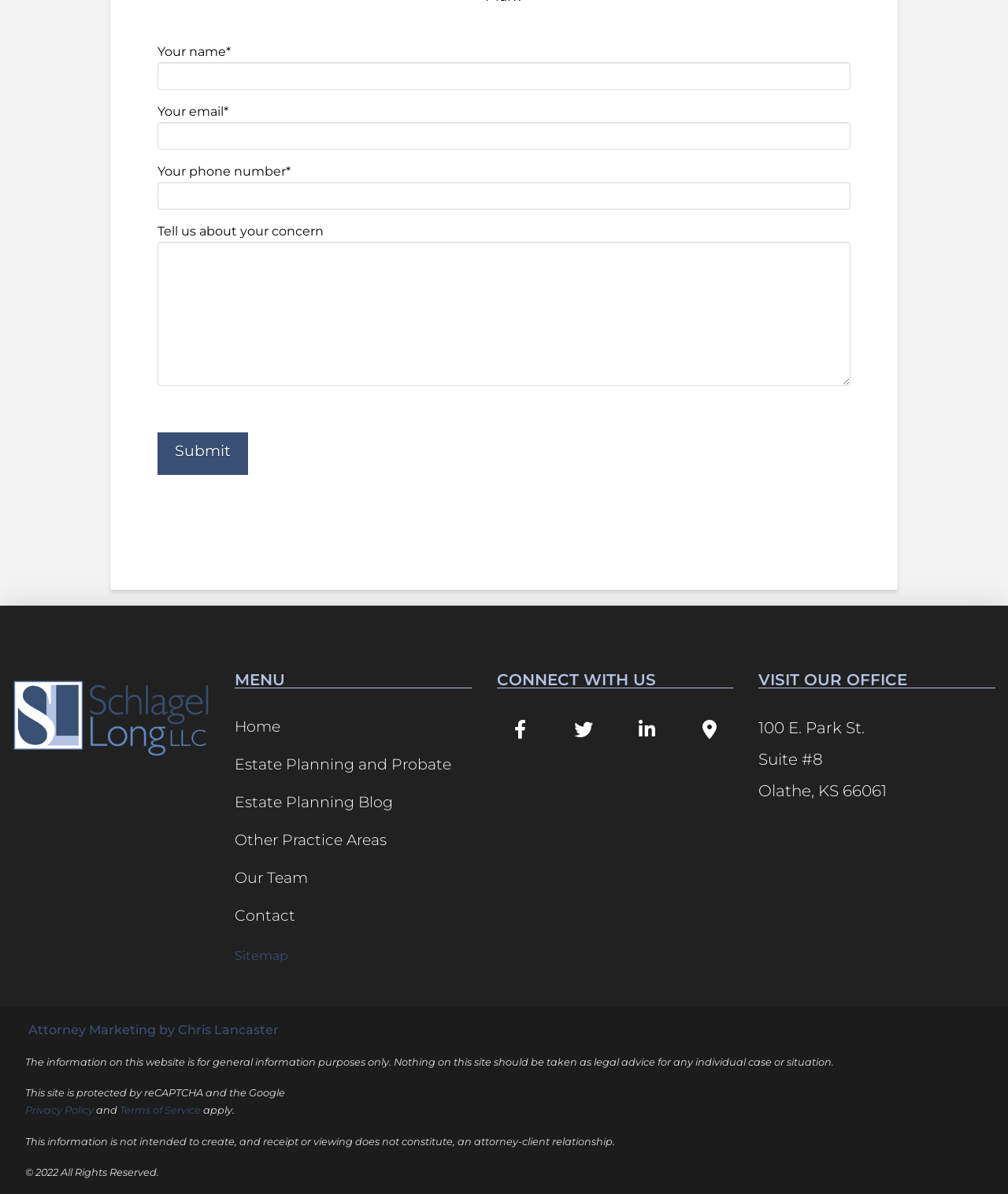Locate the bounding box coordinates of the clickable part needed for the task: "Click the Submit button".

[0.156, 0.362, 0.246, 0.398]